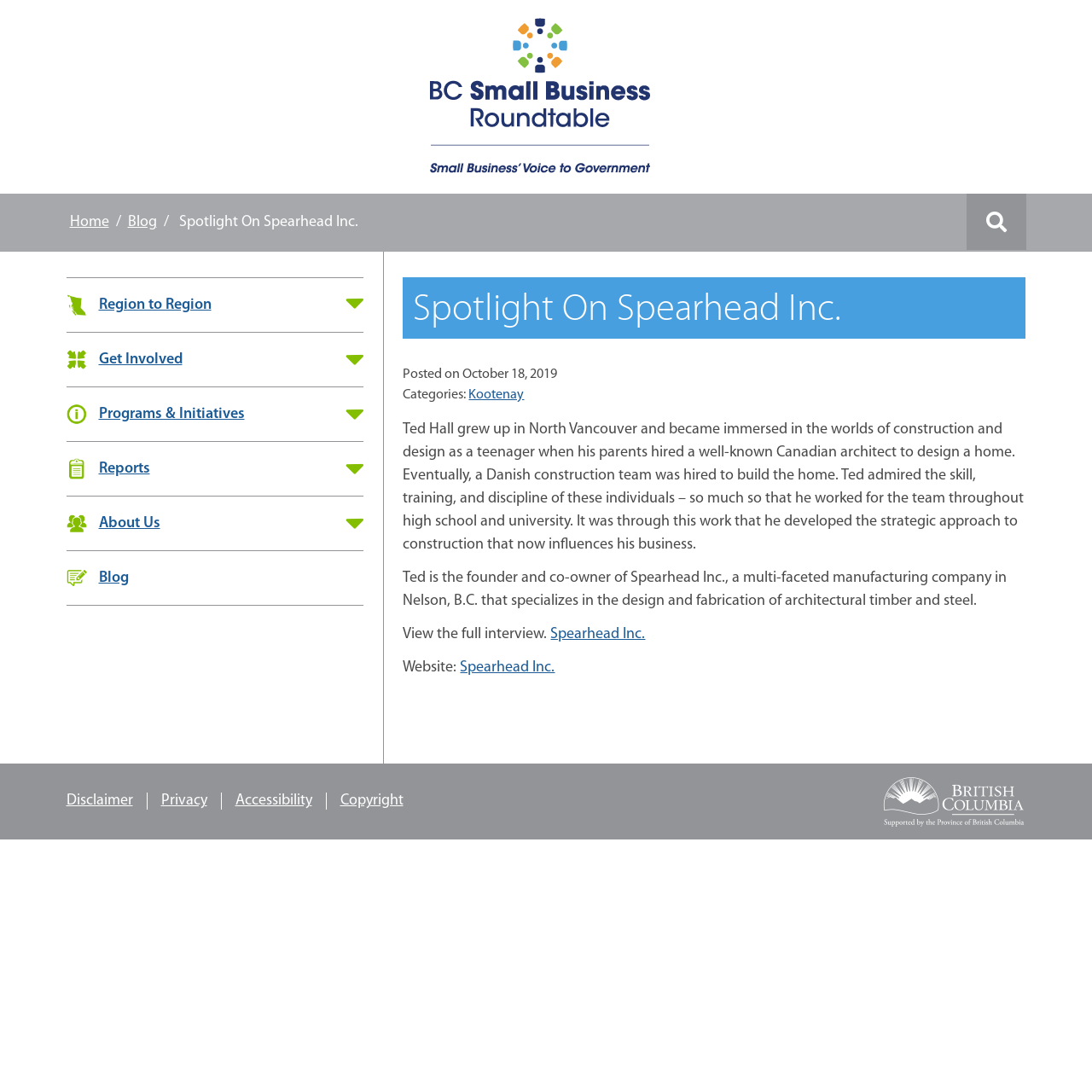Please determine the primary heading and provide its text.

Spotlight On Spearhead Inc.